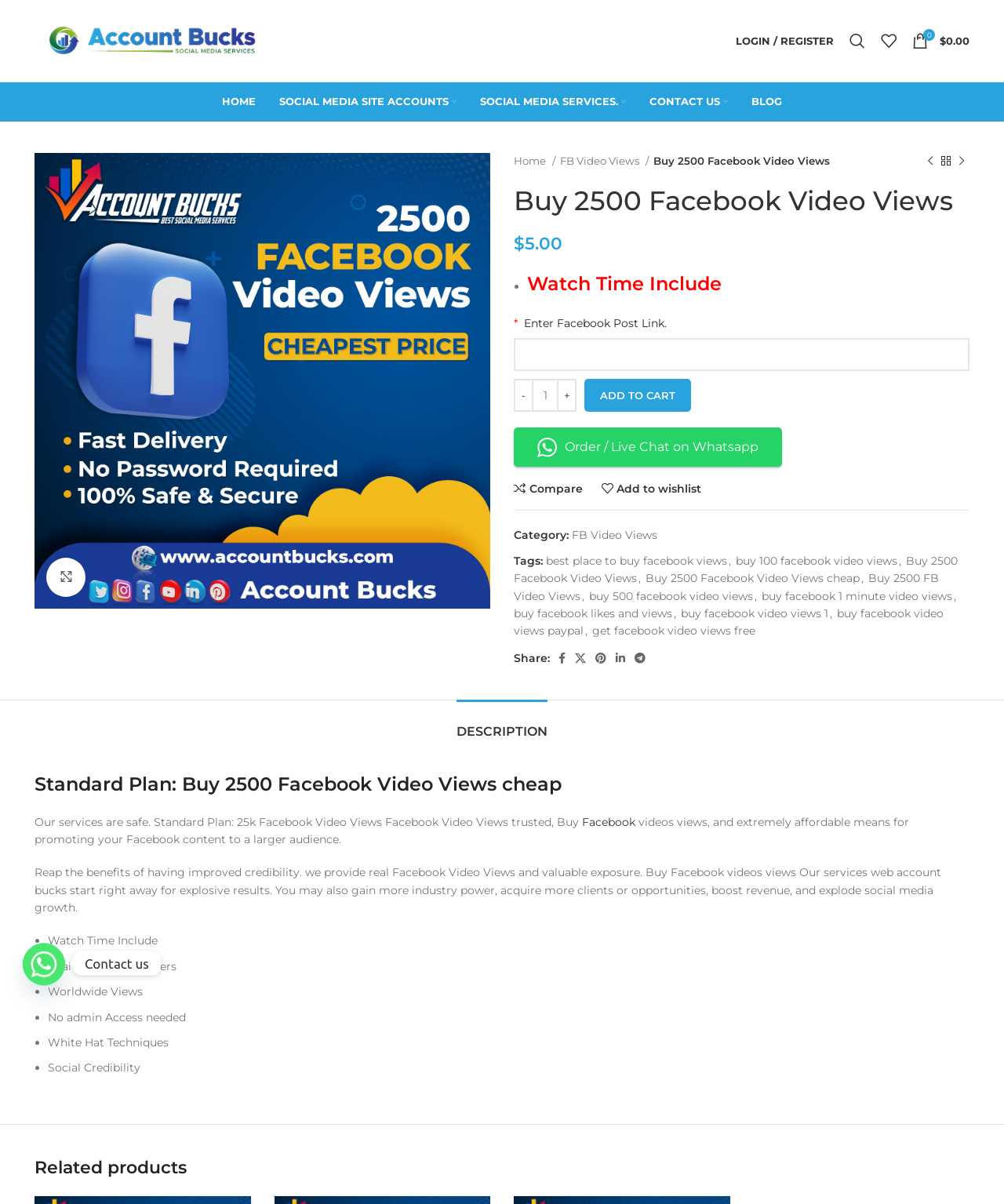How much does the product cost?
Please look at the screenshot and answer using one word or phrase.

$5.00